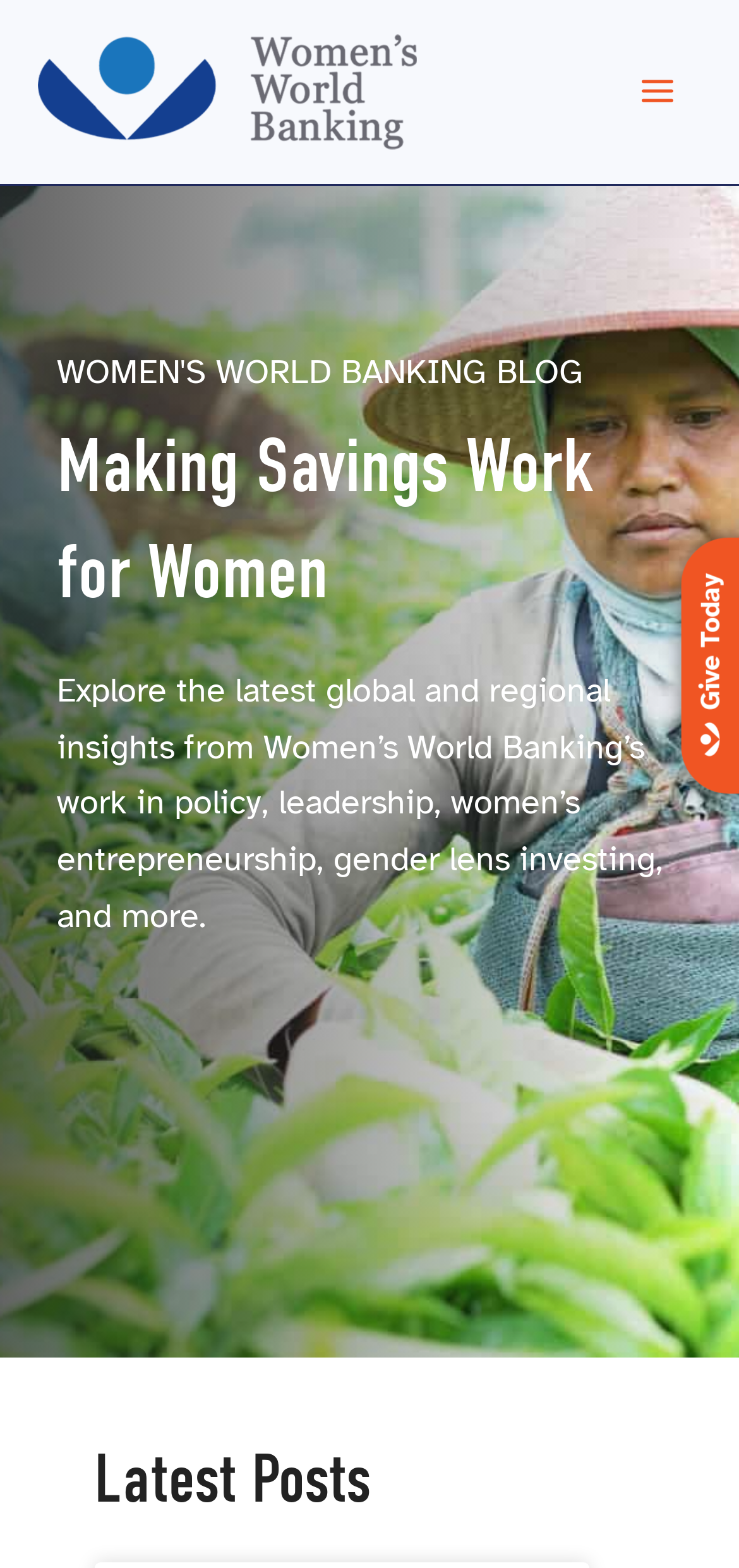What is the main topic of the webpage?
Carefully analyze the image and provide a thorough answer to the question.

The main topic of the webpage can be inferred from the heading 'Making Savings Work for Women' which is prominently displayed on the webpage.